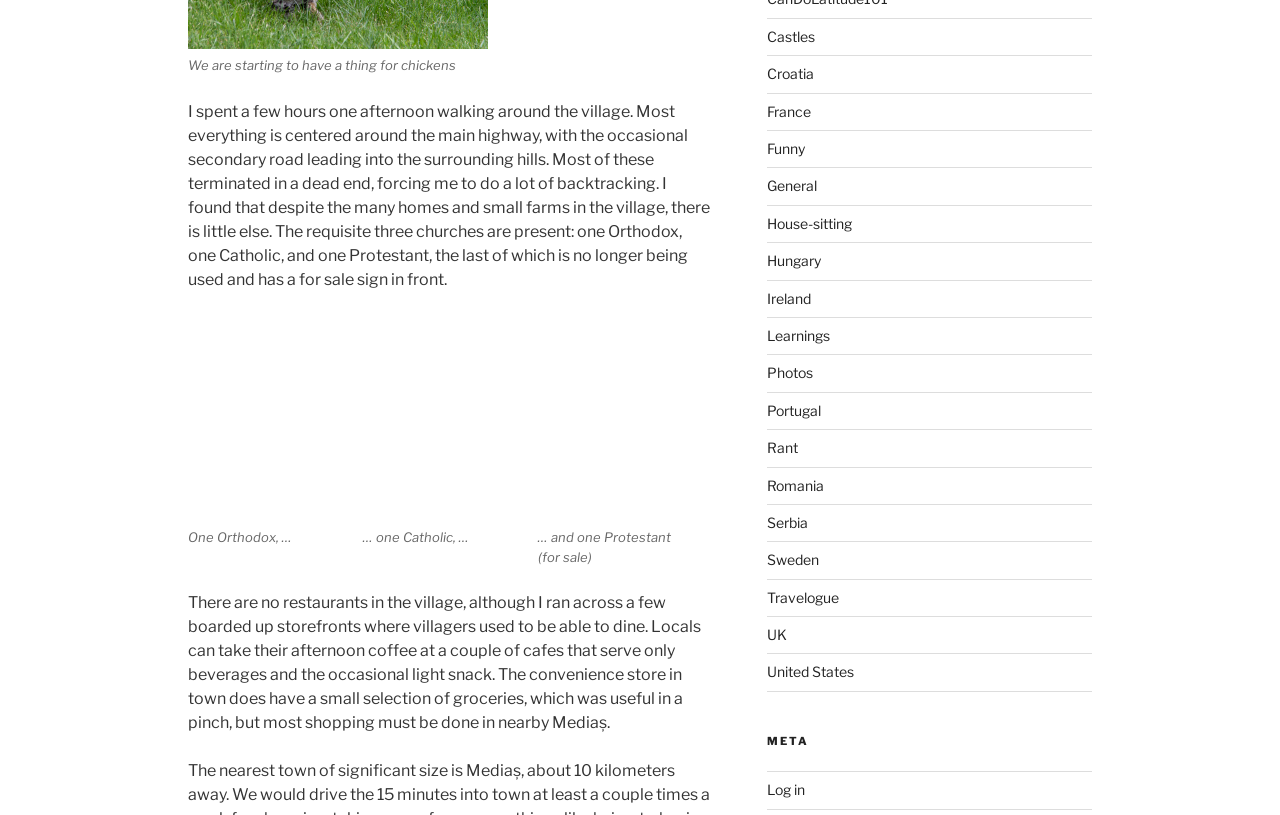What is the main topic of the webpage?
Your answer should be a single word or phrase derived from the screenshot.

Travelogue